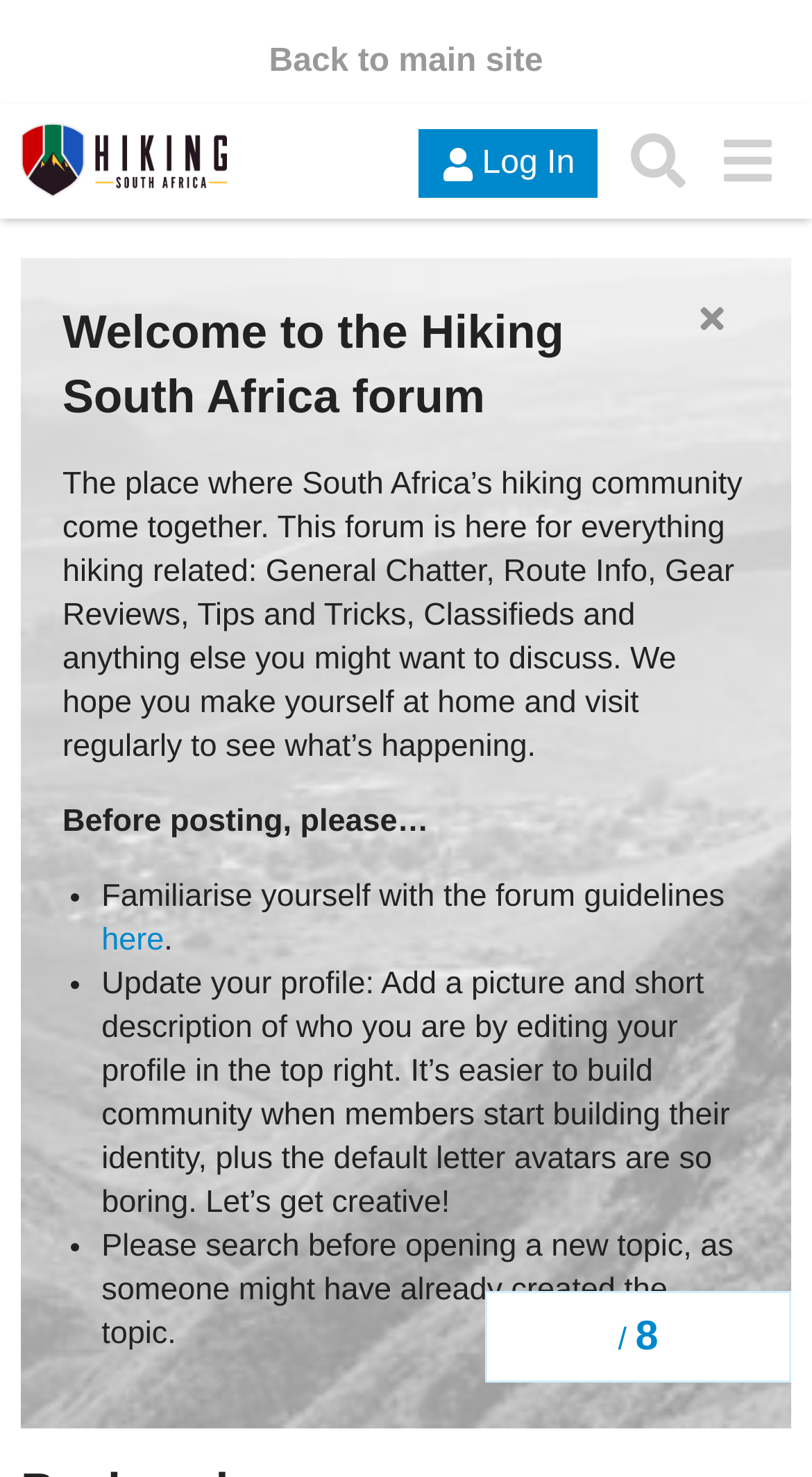Please find the bounding box coordinates for the clickable element needed to perform this instruction: "View the topic progress".

[0.597, 0.874, 0.974, 0.936]